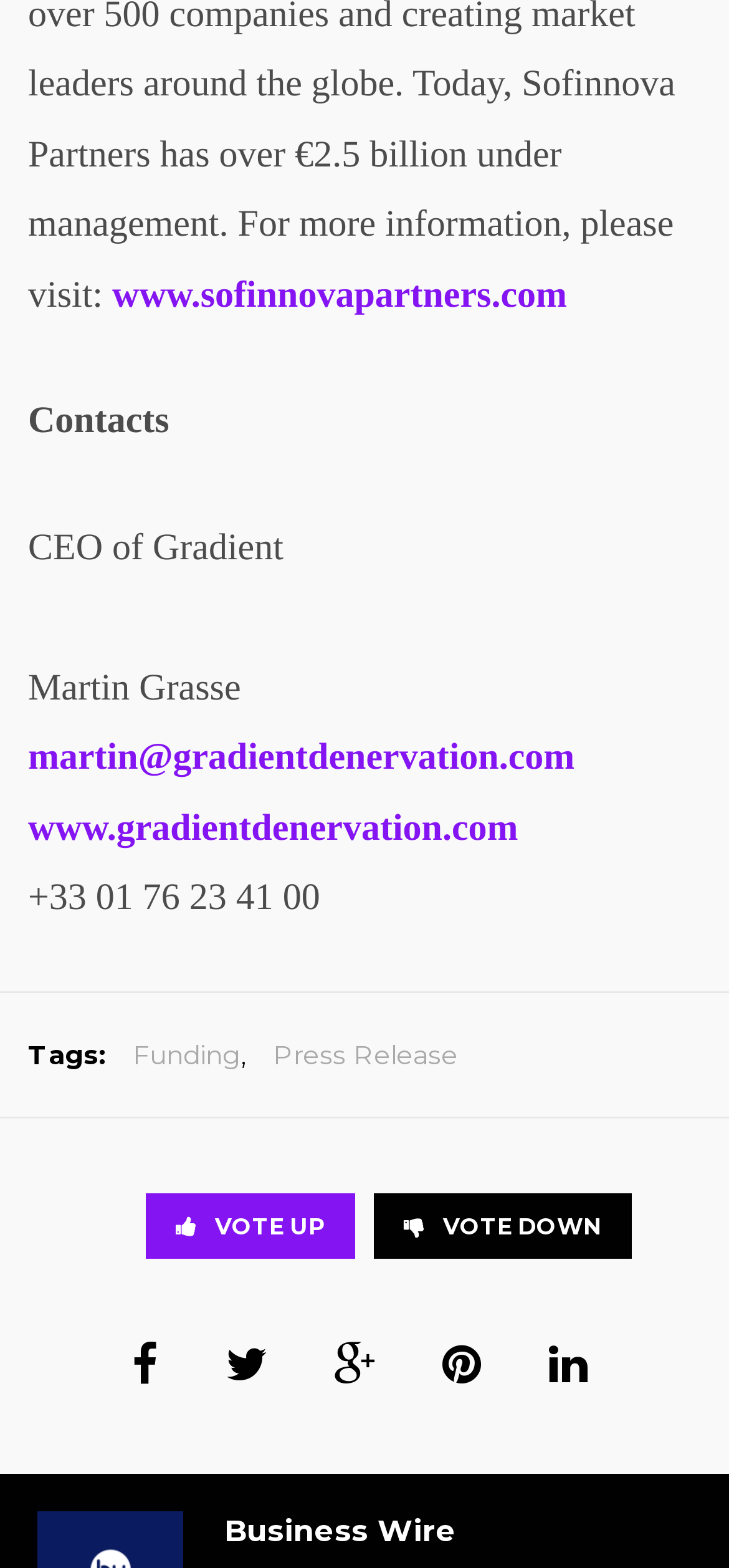What is the phone number provided?
From the image, respond using a single word or phrase.

+33 01 76 23 41 00